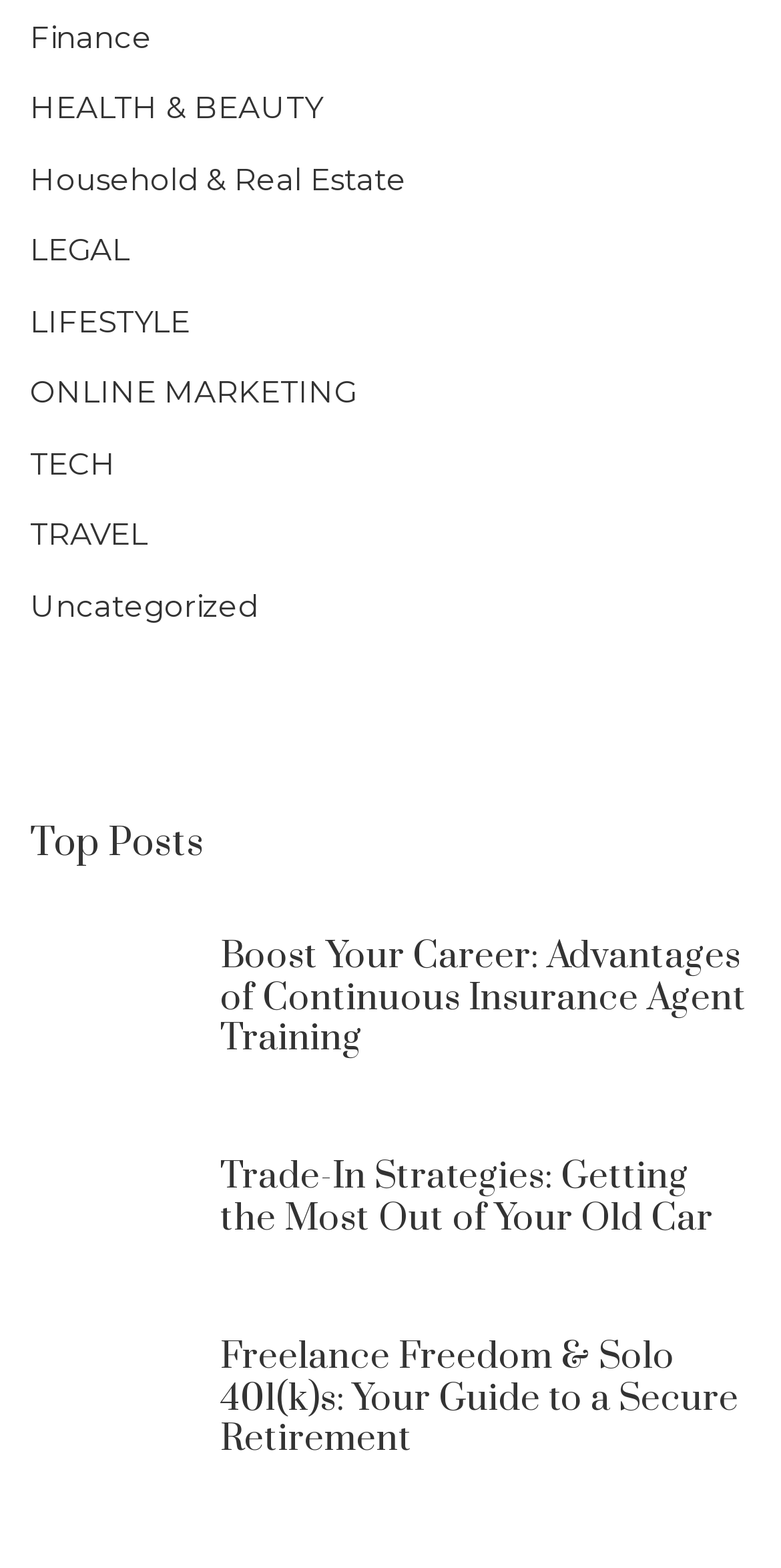Determine the bounding box coordinates for the element that should be clicked to follow this instruction: "Explore Trade-In Strategies: Getting the Most Out of Your Old Car". The coordinates should be given as four float numbers between 0 and 1, in the format [left, top, right, bottom].

[0.038, 0.714, 0.244, 0.816]